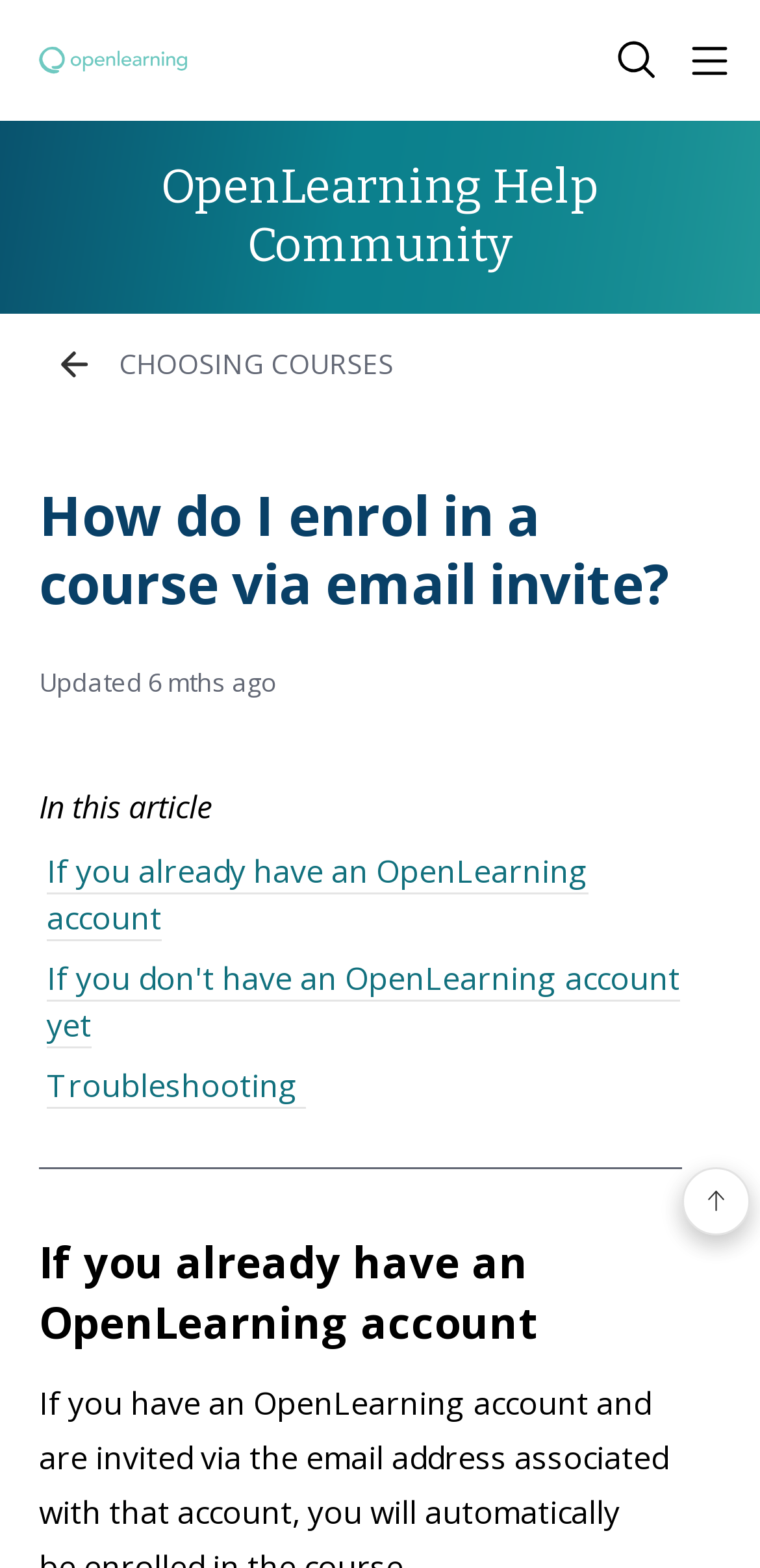Find the bounding box coordinates of the area that needs to be clicked in order to achieve the following instruction: "Learn how to enrol in a course via email invite". The coordinates should be specified as four float numbers between 0 and 1, i.e., [left, top, right, bottom].

[0.051, 0.307, 0.897, 0.393]